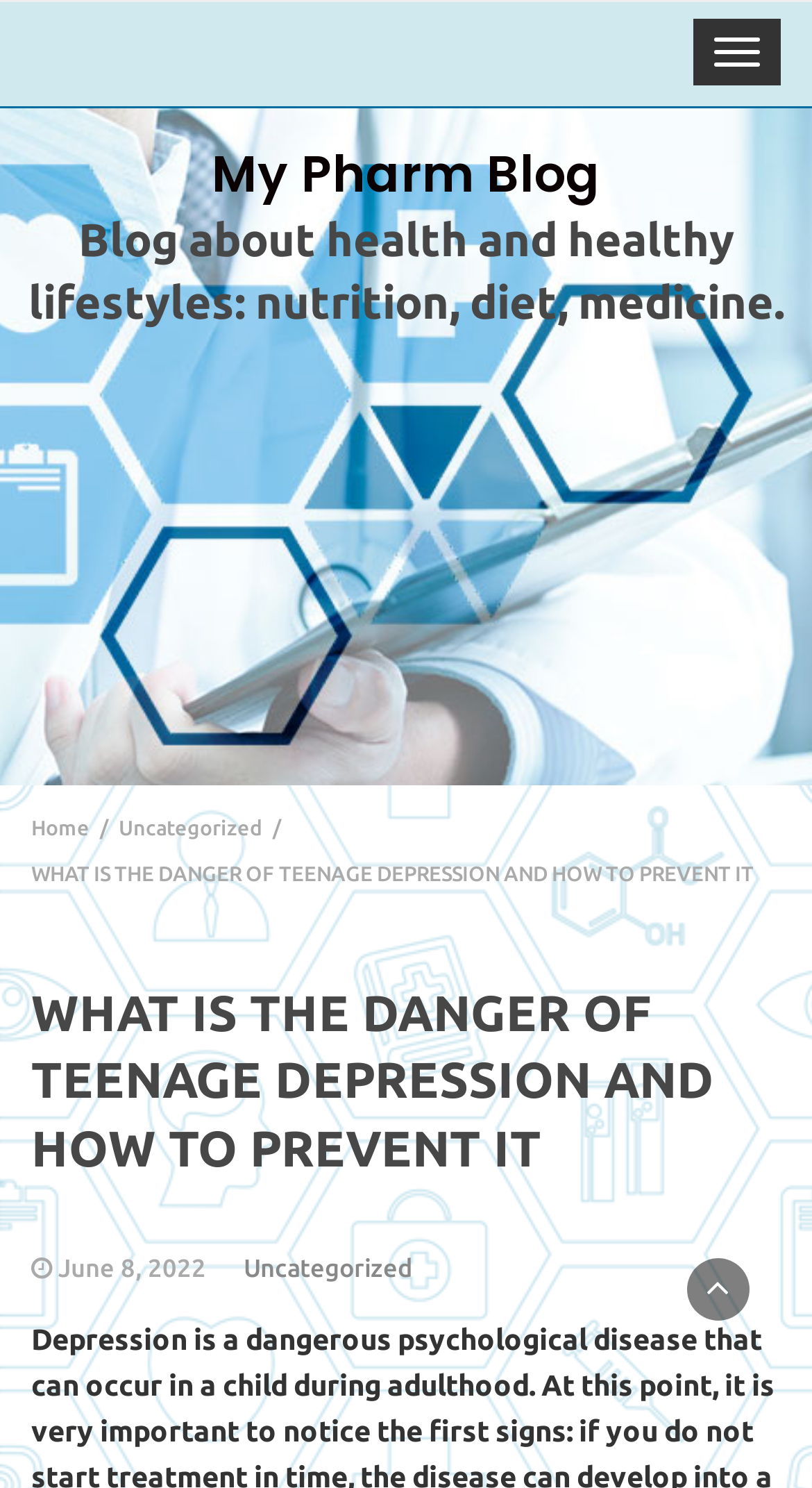What is the name of the blog?
Please provide a detailed and comprehensive answer to the question.

I determined the answer by looking at the link element with the text 'My Pharm Blog Blog about health and healthy lifestyles: nutrition, diet, medicine.' which is located at the top of the webpage, indicating that it is the name of the blog.